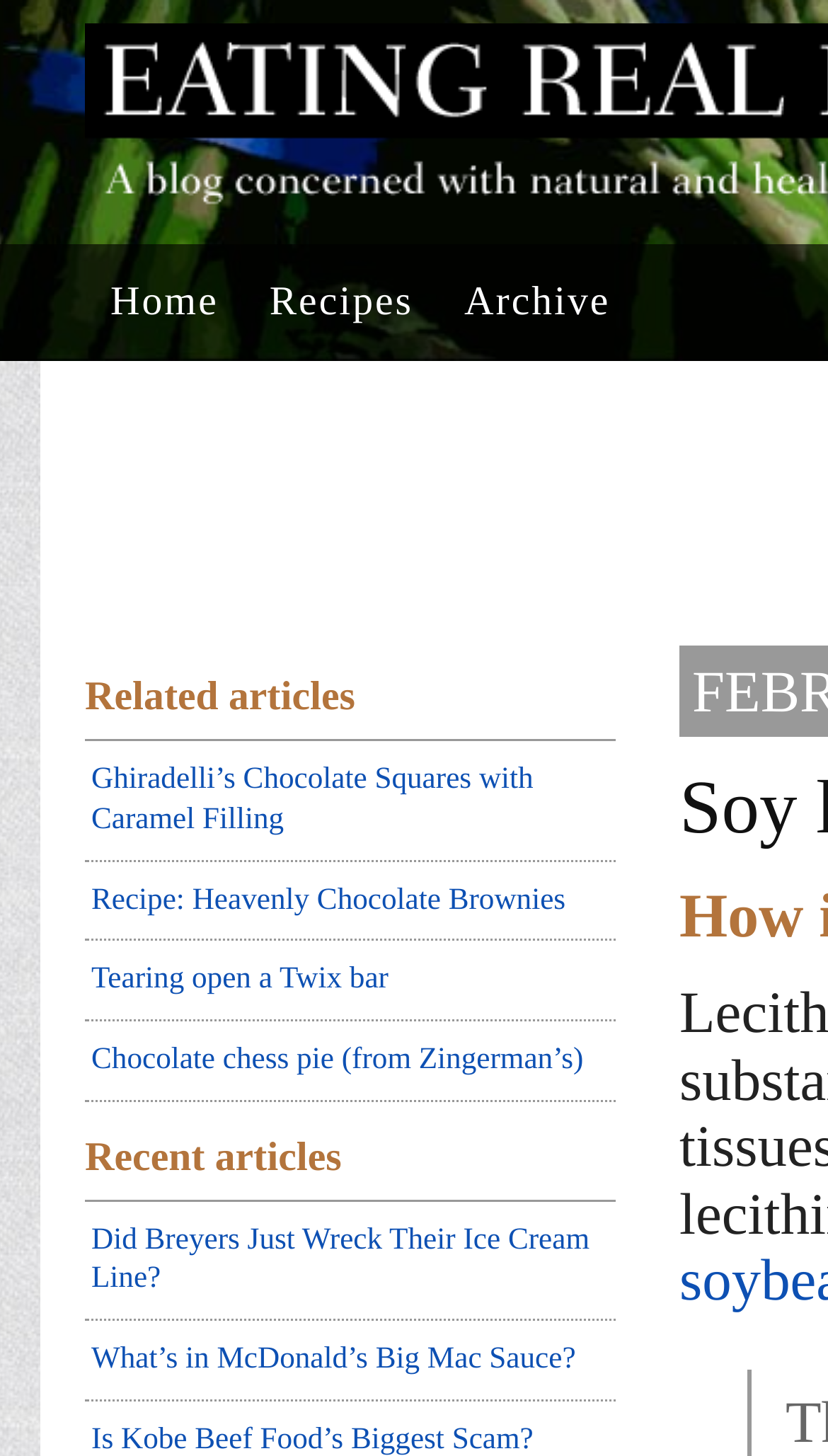Answer the following query with a single word or phrase:
What is the first link on the top navigation bar?

Home